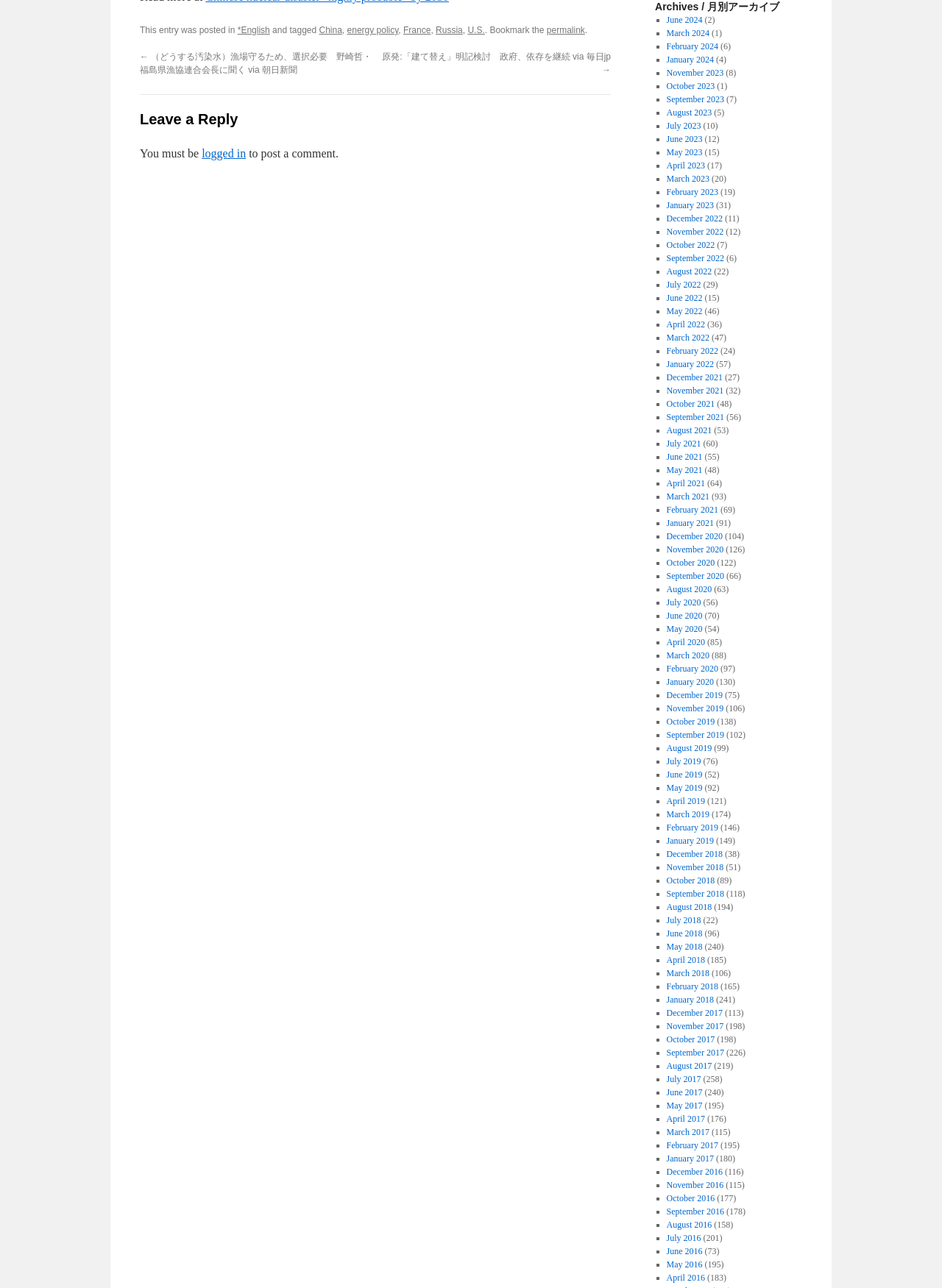Identify the bounding box coordinates of the clickable section necessary to follow the following instruction: "View June 2024 archives". The coordinates should be presented as four float numbers from 0 to 1, i.e., [left, top, right, bottom].

[0.707, 0.011, 0.746, 0.019]